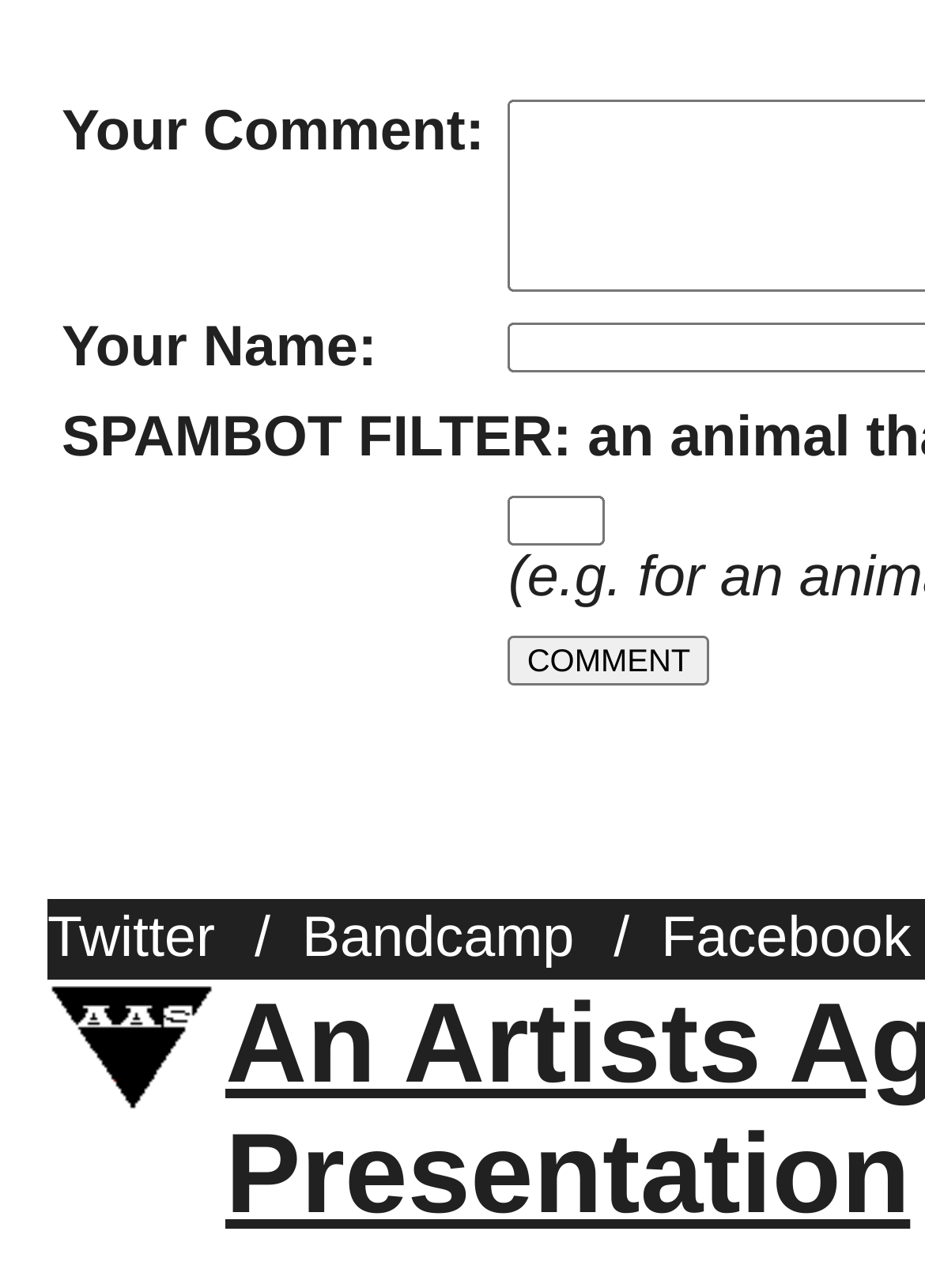What is the alternative text for the image?
Give a thorough and detailed response to the question.

The image has an alternative text that indicates it is a link to the Artists Against Success website, which can be accessed by clicking on the image.